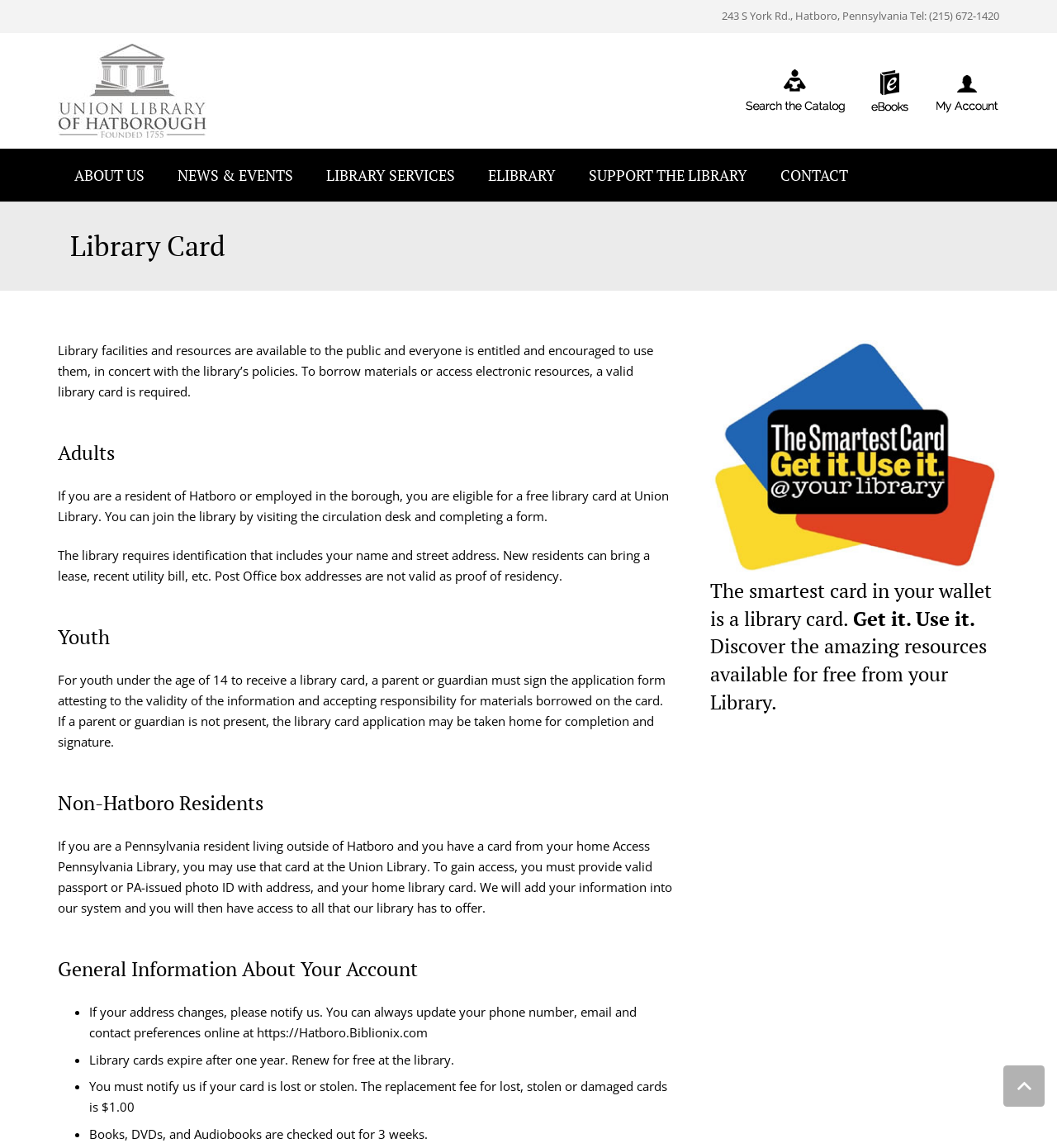What is the replacement fee for lost, stolen, or damaged cards?
Utilize the information in the image to give a detailed answer to the question.

I found this information by reading the list marker element that says '• You must notify us if your card is lost or stolen. The replacement fee for lost, stolen or damaged cards is $1.00'.